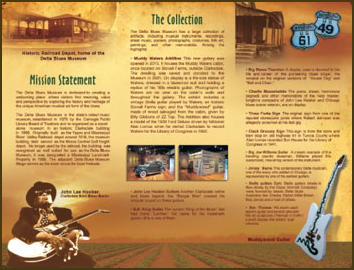Provide a short answer using a single word or phrase for the following question: 
What was the original location of the museum?

A small room of Clarksdale's Carnegie Library